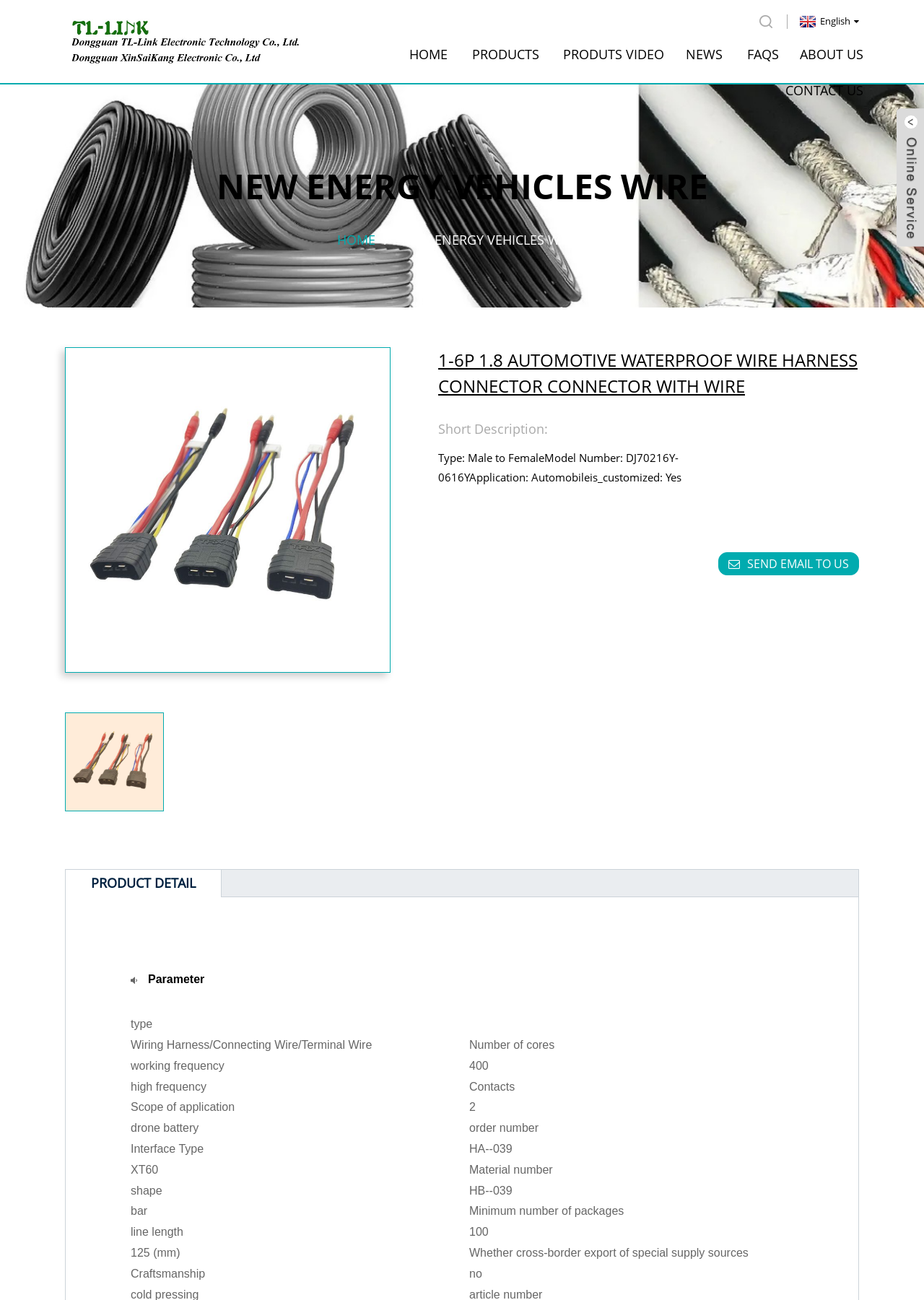What is the shape of the wire harness connector?
Answer the question with a detailed explanation, including all necessary information.

In the product detail section, the shape of the wire harness connector is listed as 'bar', indicating that the connector has a bar-shaped design.